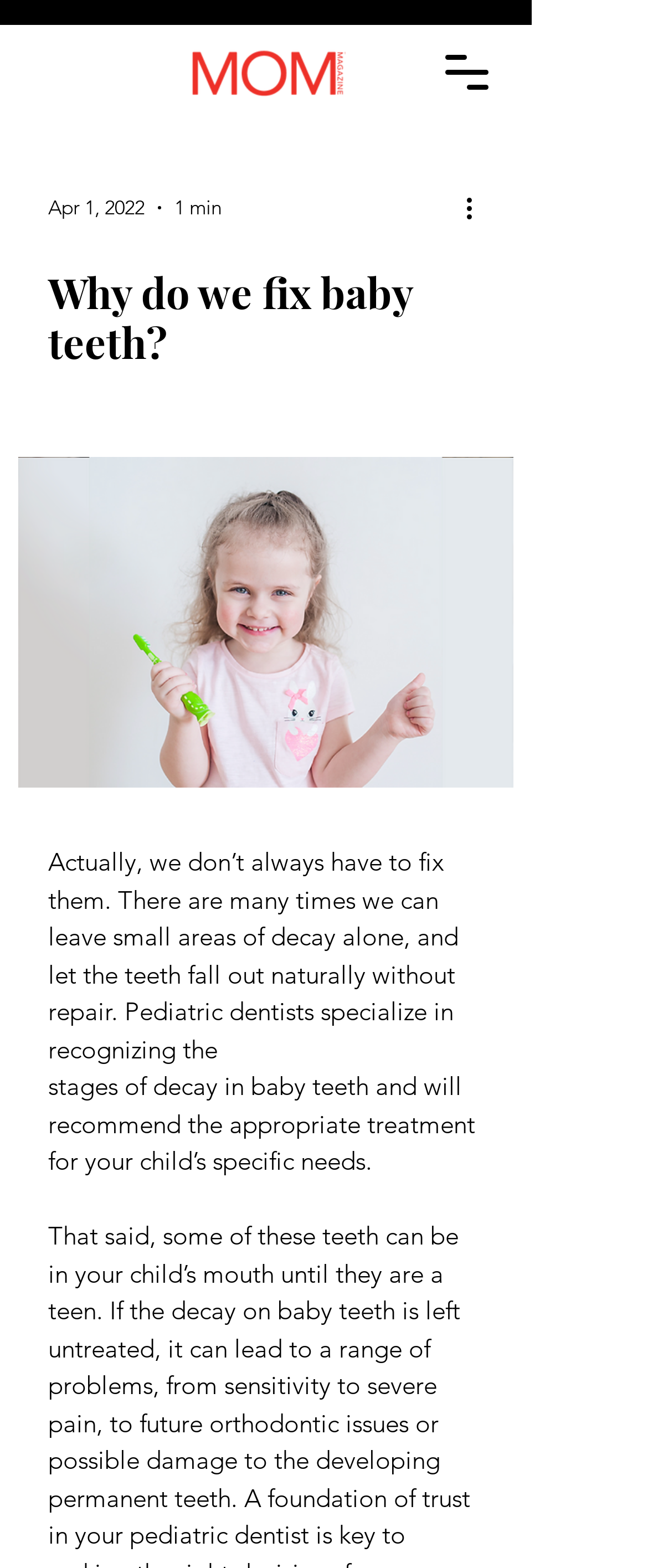Summarize the webpage in an elaborate manner.

The webpage appears to be an article or blog post about pediatric dentistry, specifically discussing the importance of fixing baby teeth. At the top left of the page, there is a logo image with a rounded shape. To the right of the logo, there is a button to open a navigation menu, which contains a date "Apr 1, 2022" and a duration "1 min". Below the navigation button, there is a heading that reads "Why do we fix baby teeth?".

Below the heading, there is a block of text that summarizes the main idea of the article. The text explains that pediatric dentists can sometimes leave small areas of decay in baby teeth alone, allowing them to fall out naturally without repair. The text also mentions that pediatric dentists specialize in recognizing the stages of decay in baby teeth and will recommend the appropriate treatment for a child's specific needs.

To the left of the text block, there is a button with no label, and to the right of the text block, there is another button labeled "More actions" with an accompanying image. At the very bottom of the page, there is a large button that spans almost the entire width of the page, but it has no label.